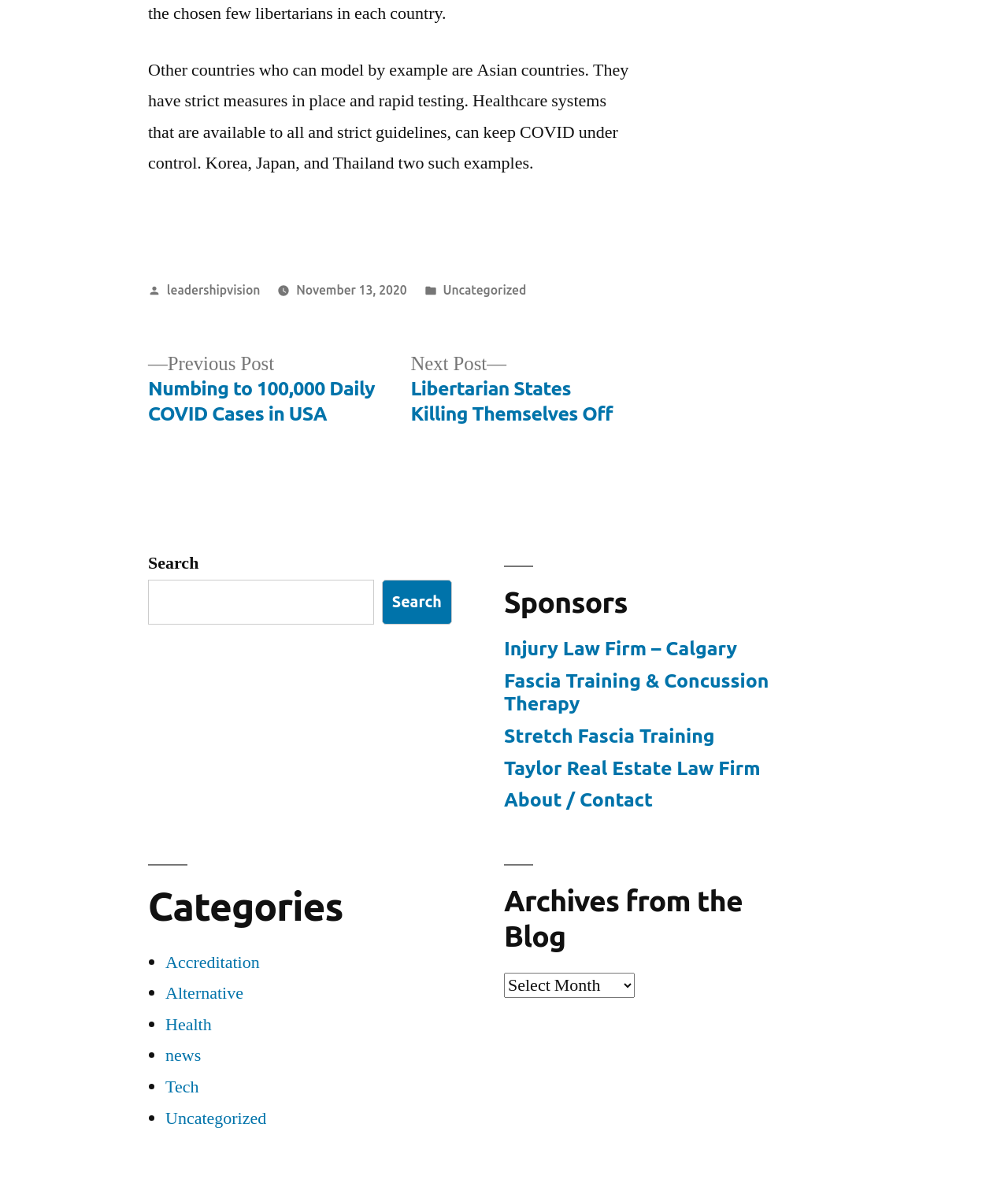Locate the UI element described by Uncategorized in the provided webpage screenshot. Return the bounding box coordinates in the format (top-left x, top-left y, bottom-right x, bottom-right y), ensuring all values are between 0 and 1.

[0.164, 0.924, 0.264, 0.942]